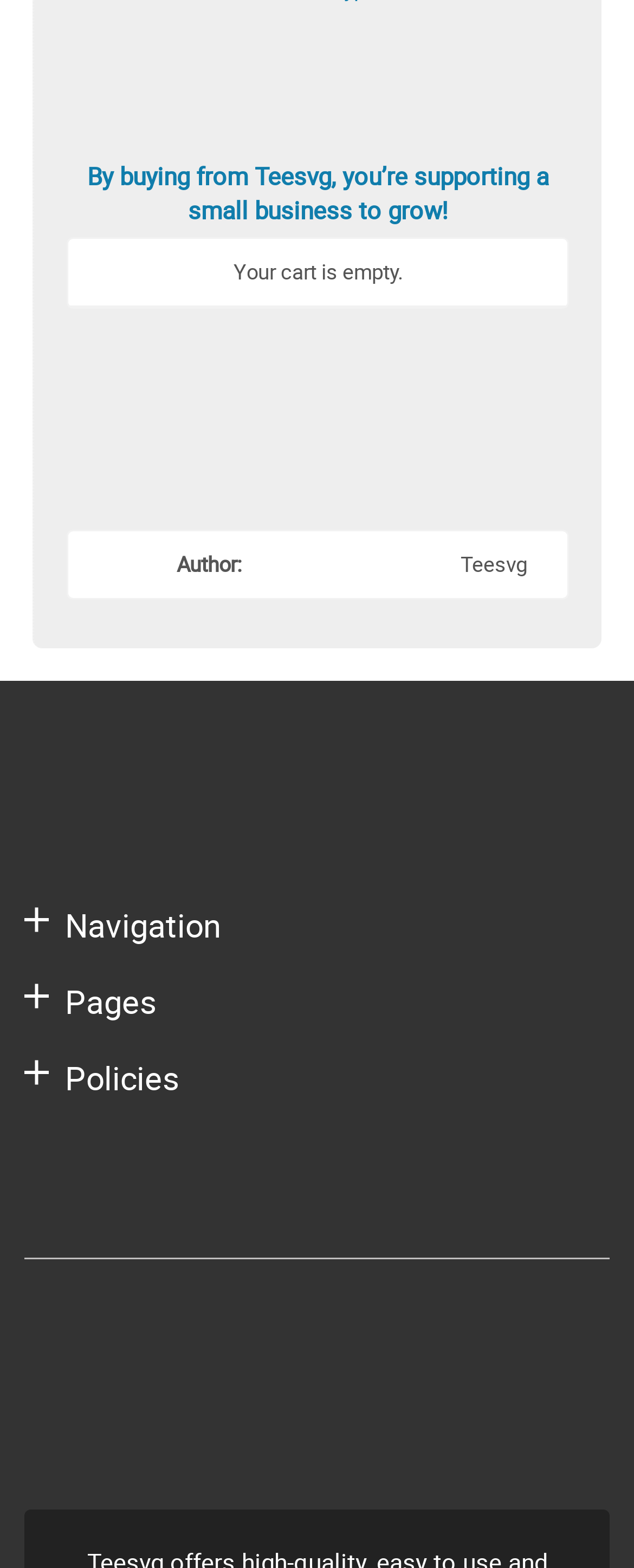Locate the bounding box coordinates of the clickable part needed for the task: "Read the 'Privacy Policy'".

[0.038, 0.694, 0.277, 0.715]